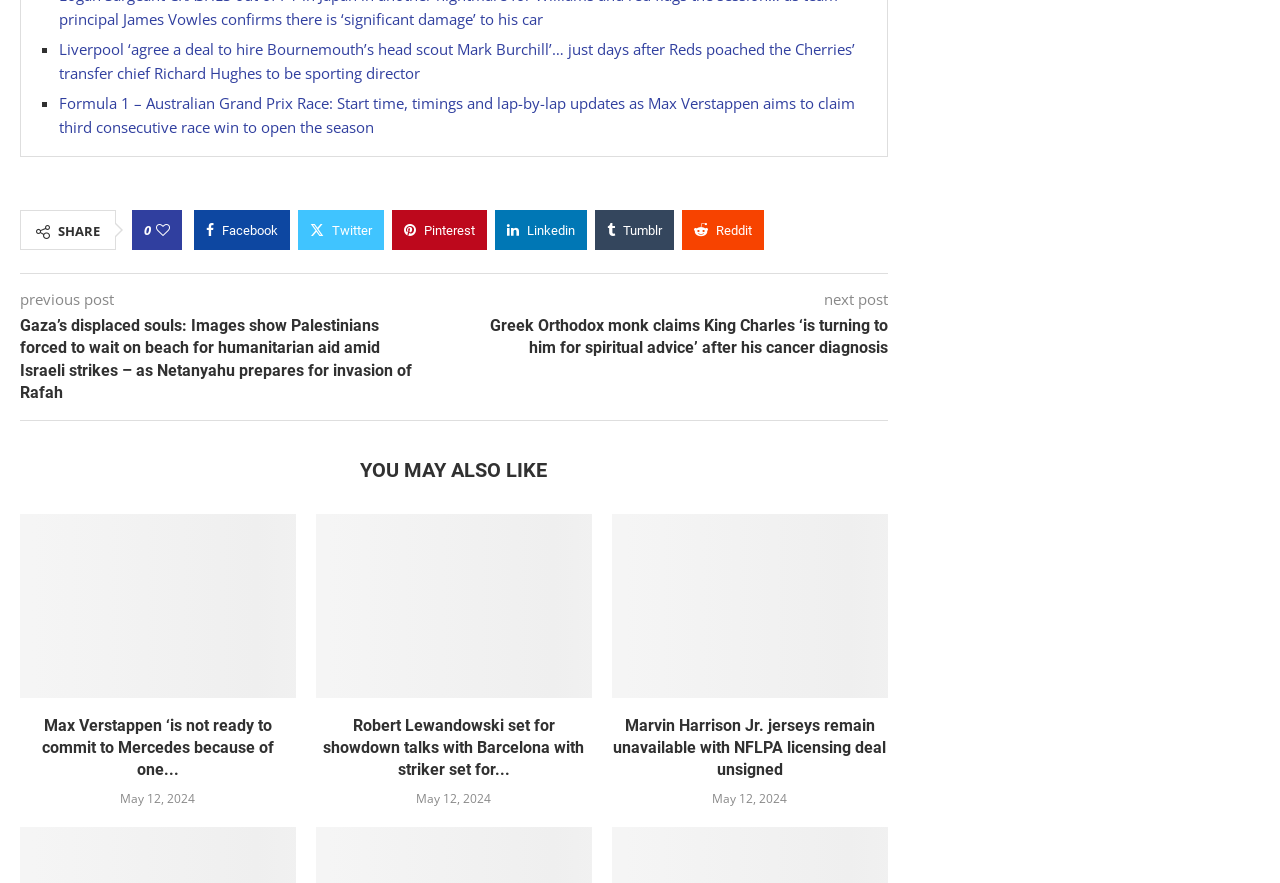How many social media sharing options are available? Examine the screenshot and reply using just one word or a brief phrase.

6